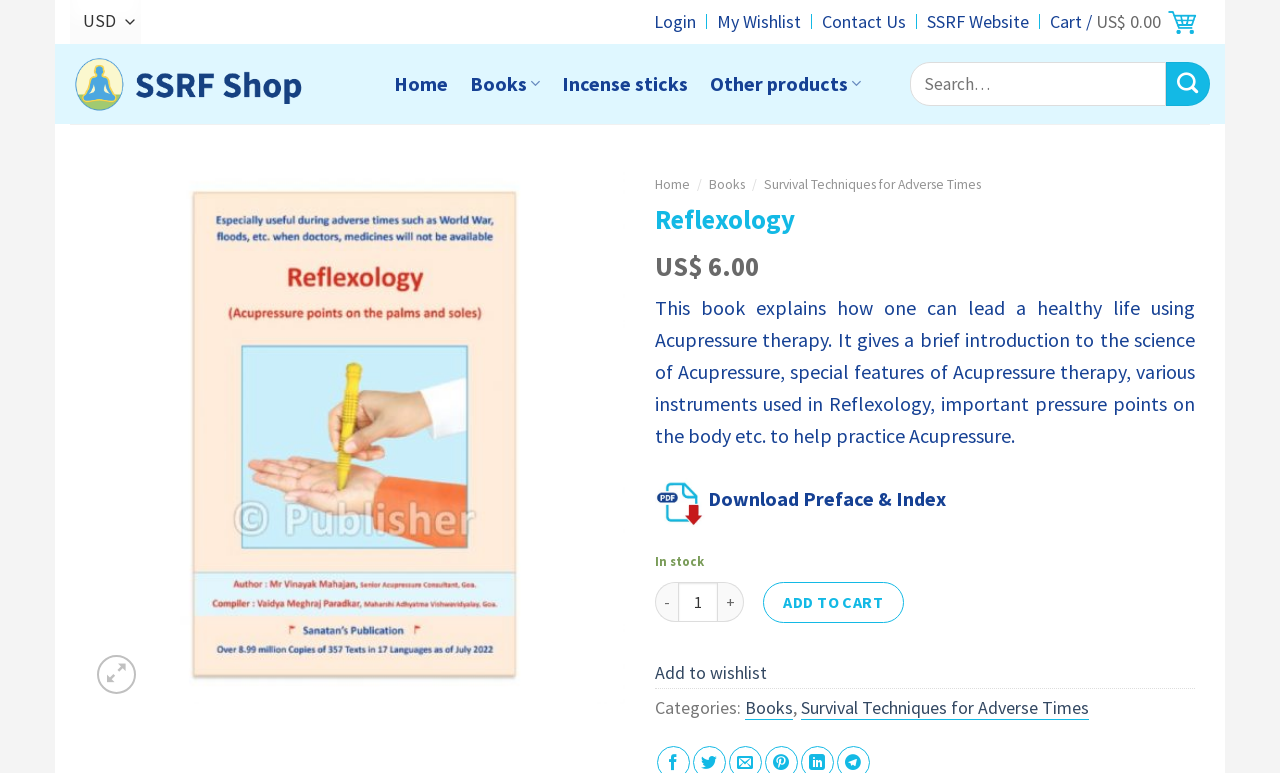Pinpoint the bounding box coordinates of the element you need to click to execute the following instruction: "Add to cart". The bounding box should be represented by four float numbers between 0 and 1, in the format [left, top, right, bottom].

[0.596, 0.753, 0.706, 0.806]